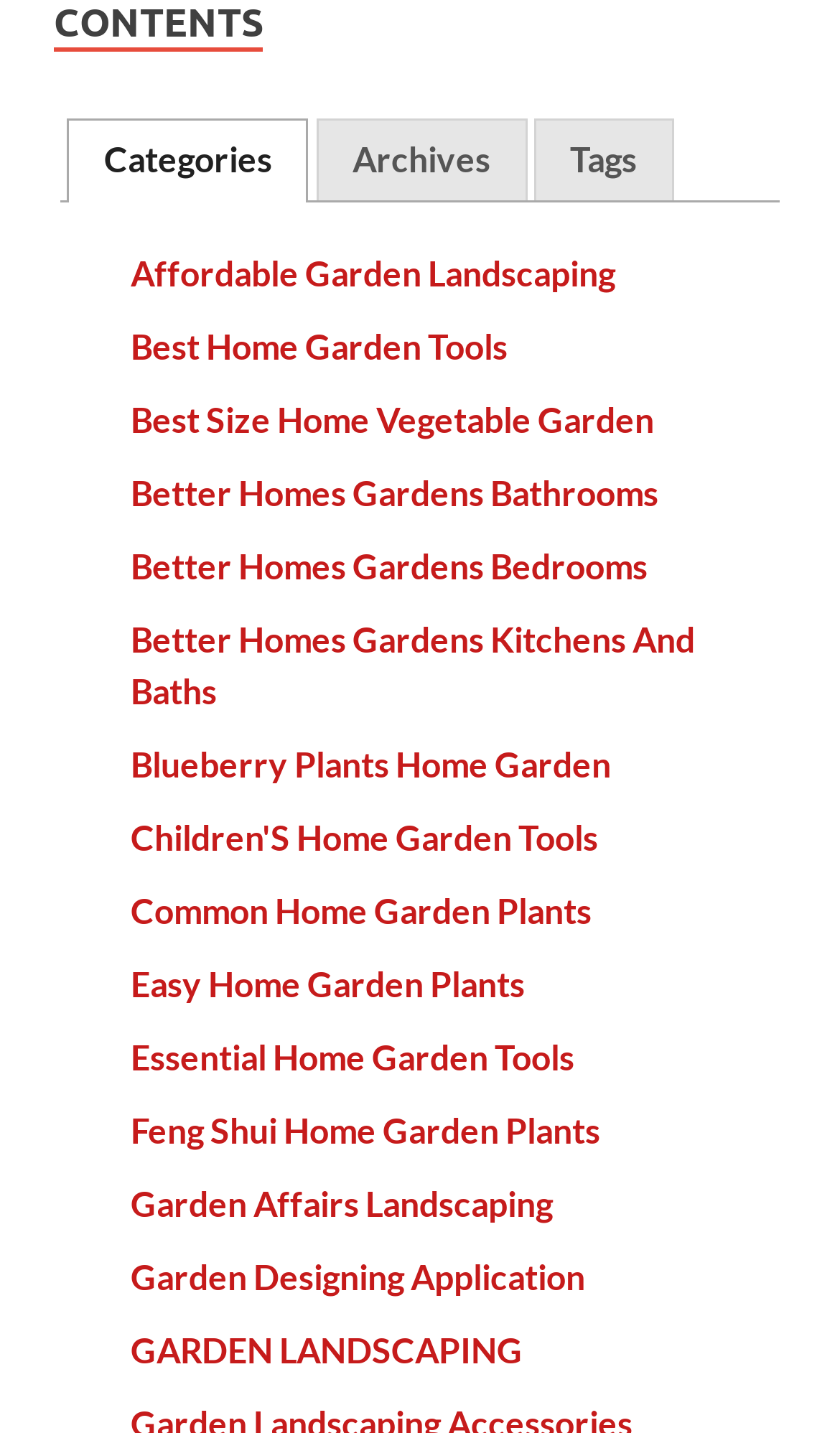Locate the bounding box coordinates of the item that should be clicked to fulfill the instruction: "View the page for Affordable Garden Landscaping".

[0.155, 0.176, 0.732, 0.205]